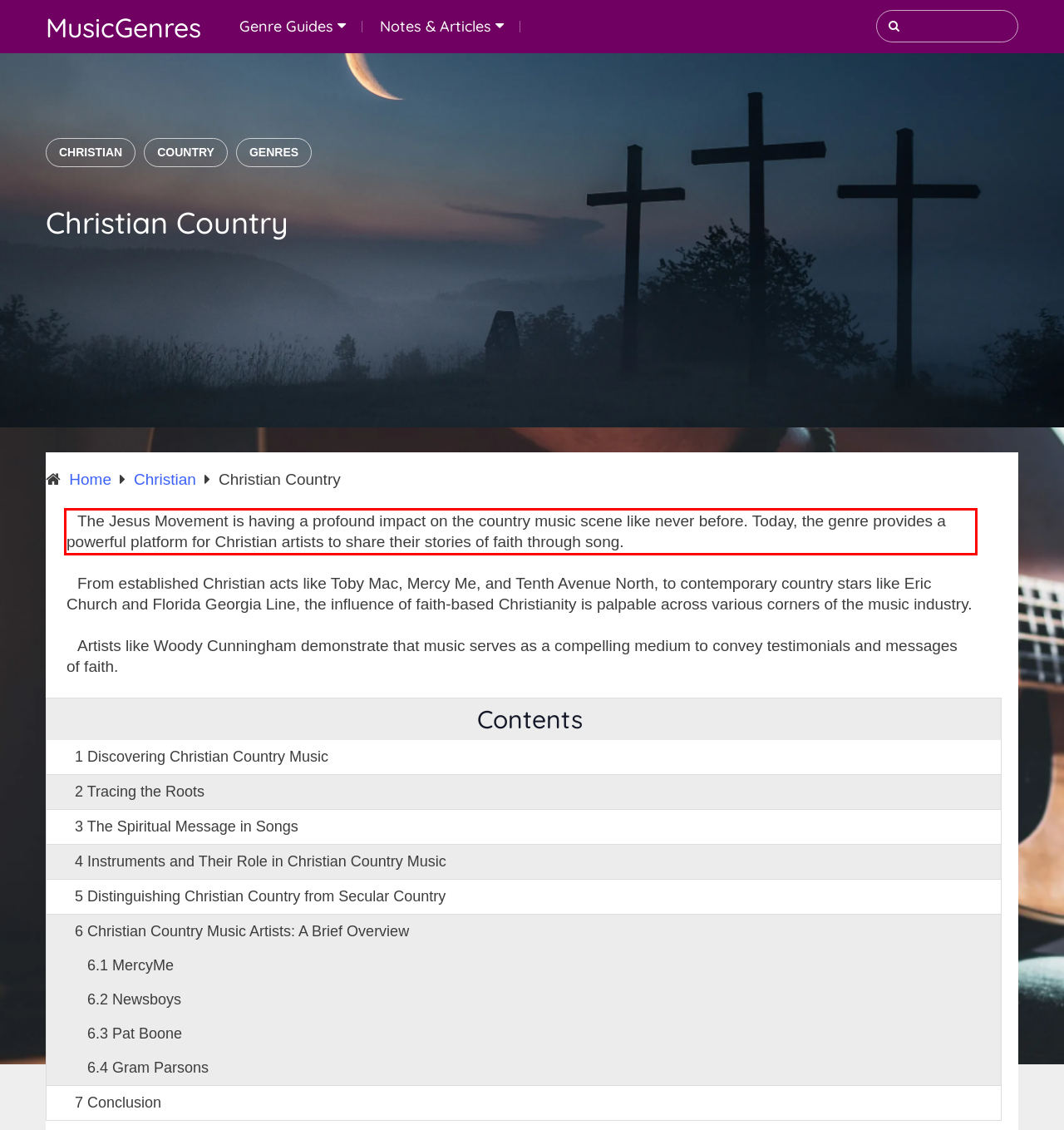Review the webpage screenshot provided, and perform OCR to extract the text from the red bounding box.

The Jesus Movement is having a profound impact on the country music scene like never before. Today, the genre provides a powerful platform for Christian artists to share their stories of faith through song.